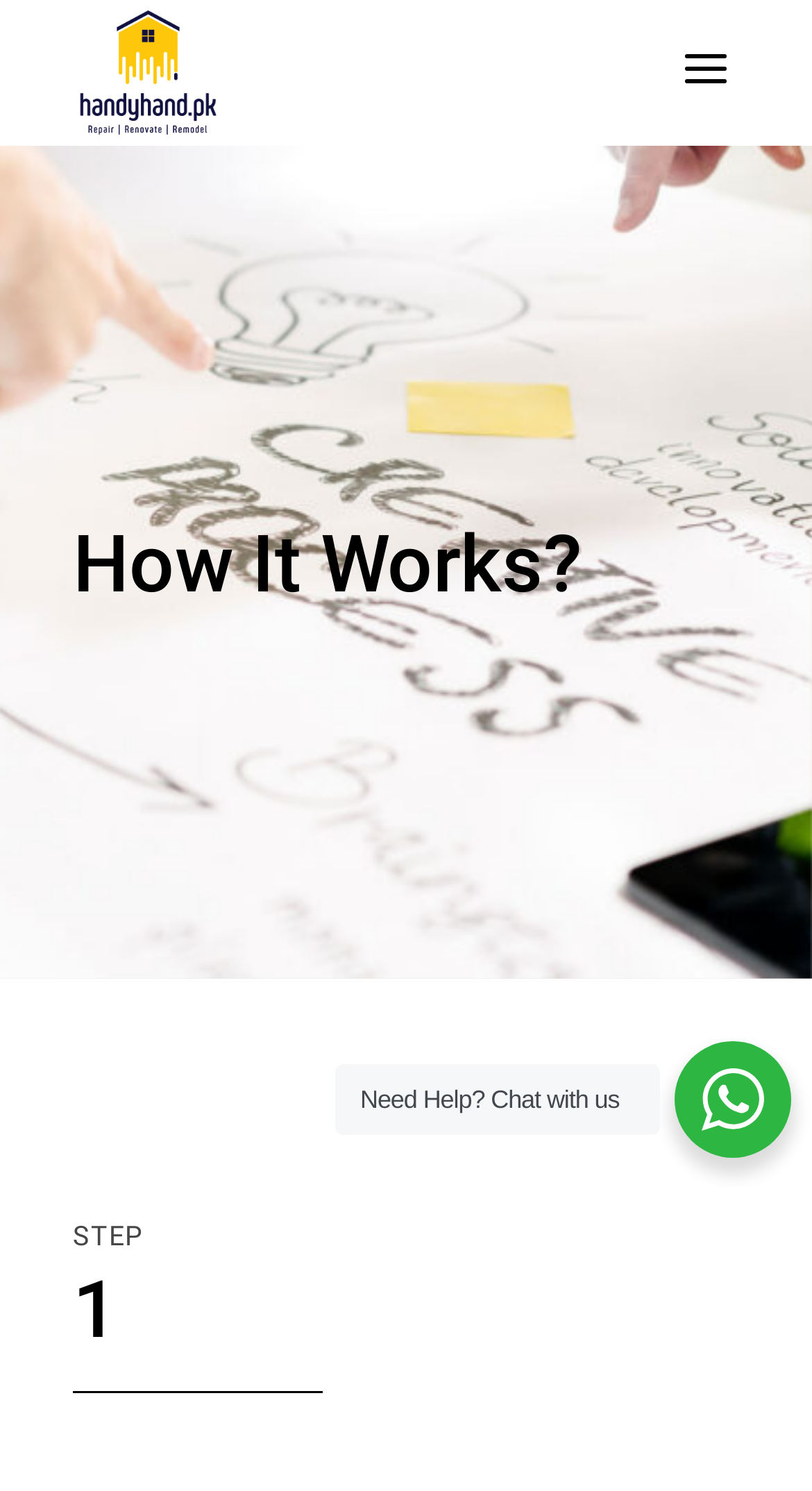Create an elaborate caption for the webpage.

The webpage is titled "How It Works? - HandyHand.pk" and has a prominent logo at the top left corner. To the top right, there is another image, likely a navigation or menu icon. 

Below the logo, the main content area begins with a heading "How It Works?" centered at the top. 

The main content is divided into steps, with the first step displayed prominently. The step is titled "STEP 1" and has a brief description, which is not explicitly mentioned in the accessibility tree but can be inferred from the meta description as "First contact made by client Our representative will collect basic details & forward to Project Manager". 

At the bottom of the page, there are two static text elements, "Need Help?" and "Chat with us", positioned side by side, likely forming a call-to-action or contact section.